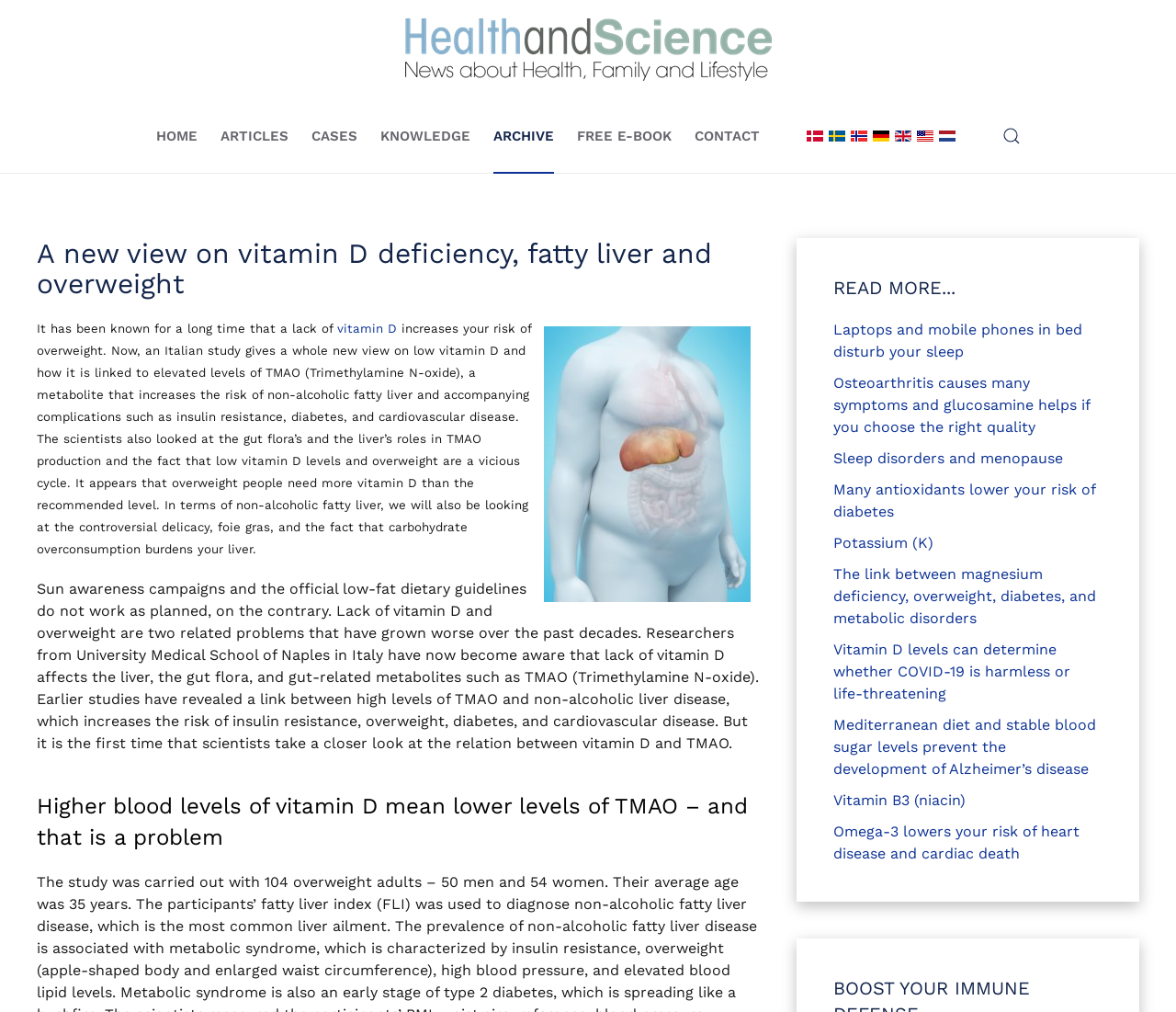Please determine the bounding box coordinates of the area that needs to be clicked to complete this task: 'Contact us'. The coordinates must be four float numbers between 0 and 1, formatted as [left, top, right, bottom].

[0.59, 0.098, 0.646, 0.171]